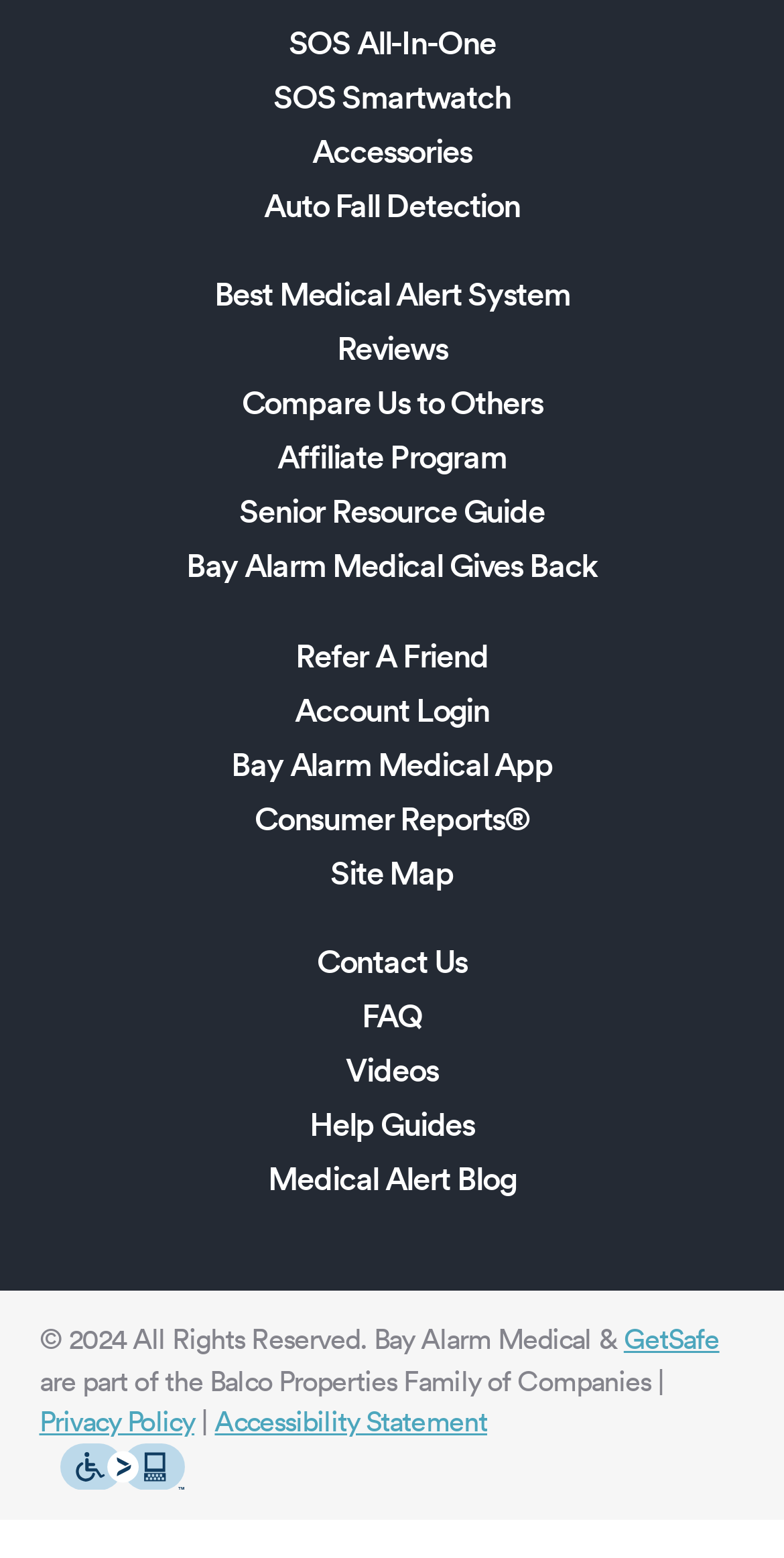Find the bounding box coordinates of the area to click in order to follow the instruction: "Click on SOS All-In-One".

[0.368, 0.016, 0.632, 0.051]